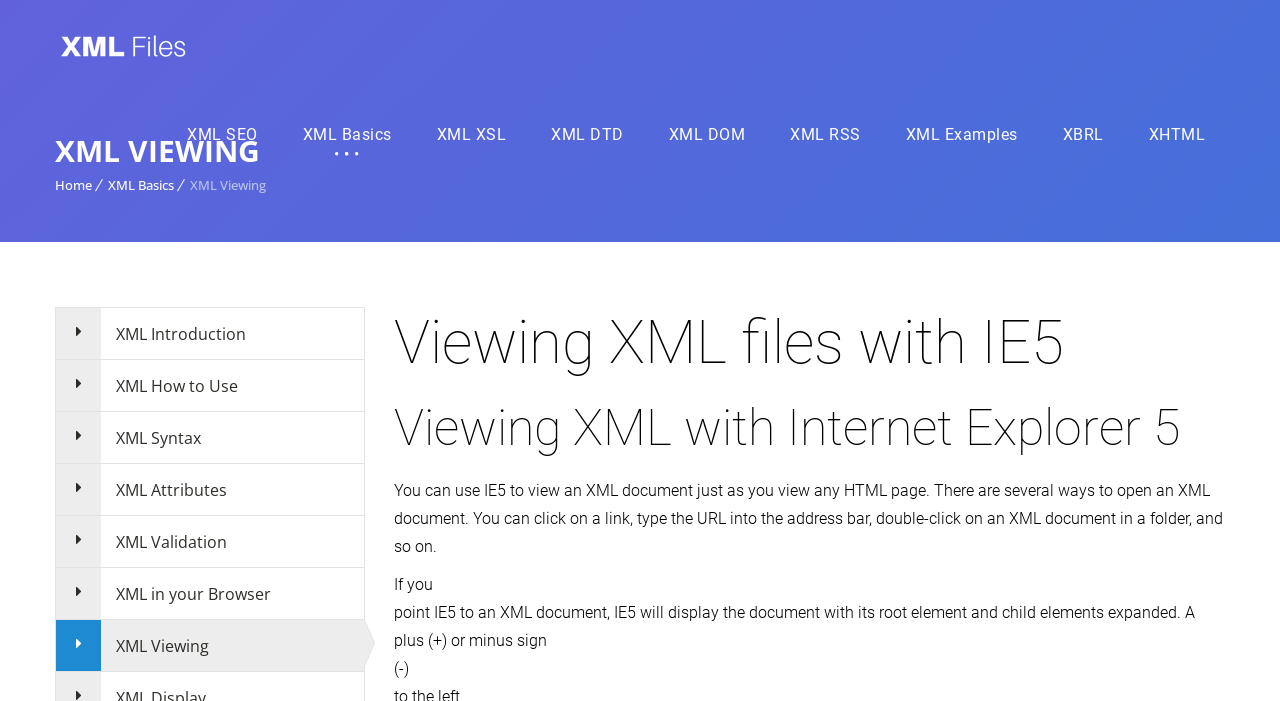Explain in detail what you observe on this webpage.

The webpage is about viewing XML files with Internet Explorer 5. At the top, there is a heading "XML VIEWING" and a link "Home" to the left of it. Below the heading, there are several links to related topics, including "XML Basics", "XML SEO", "XML XSL", and others, which are aligned horizontally and take up most of the top section of the page.

Below these links, there is a section with a heading "XML Viewing" and a series of links to subtopics, including "XML Introduction", "XML How to Use", "XML Syntax", and others. These links are also aligned horizontally and are indented under the "XML Viewing" heading.

The main content of the page is divided into two sections. The first section has a heading "Viewing XML files with IE5" and a horizontal separator line below it. The second section has a heading "Viewing XML with Internet Explorer 5" and a paragraph of text that explains how to view an XML document using IE5. The text describes the different ways to open an XML document, such as clicking on a link or typing the URL into the address bar.

Below the paragraph, there are a few more lines of text that explain how IE5 will display the XML document, including the root element and child elements, and how to expand or collapse the elements using plus or minus signs.